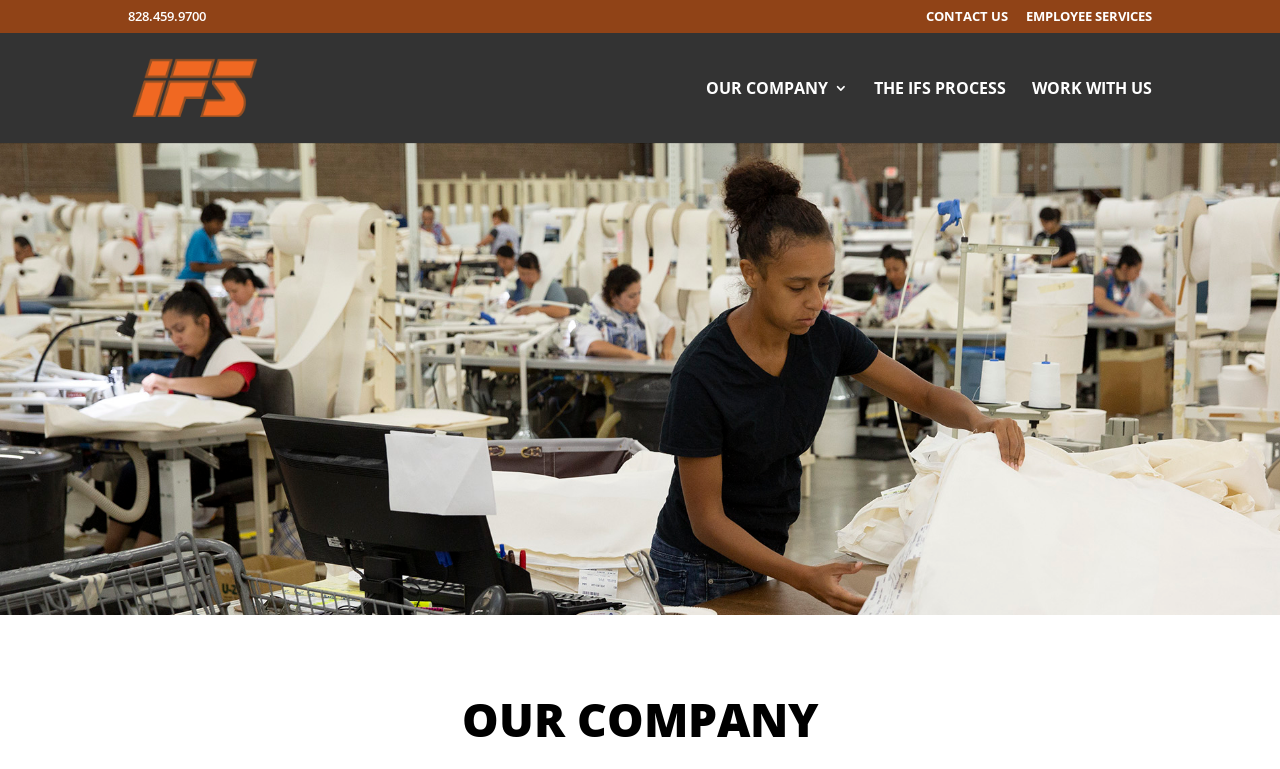How many main navigation links are there?
Utilize the image to construct a detailed and well-explained answer.

I counted the number of link elements at the top of the webpage, which are 'CONTACT US', 'EMPLOYEE SERVICES', 'Interstate Foam and Supply', and 'OUR COMPANY 3', 'THE IFS PROCESS', 'WORK WITH US'. There are 6 links in total, but 'Interstate Foam and Supply' is a logo link, so I excluded it. The remaining 5 links can be grouped into 4 main categories, hence the answer is 4.